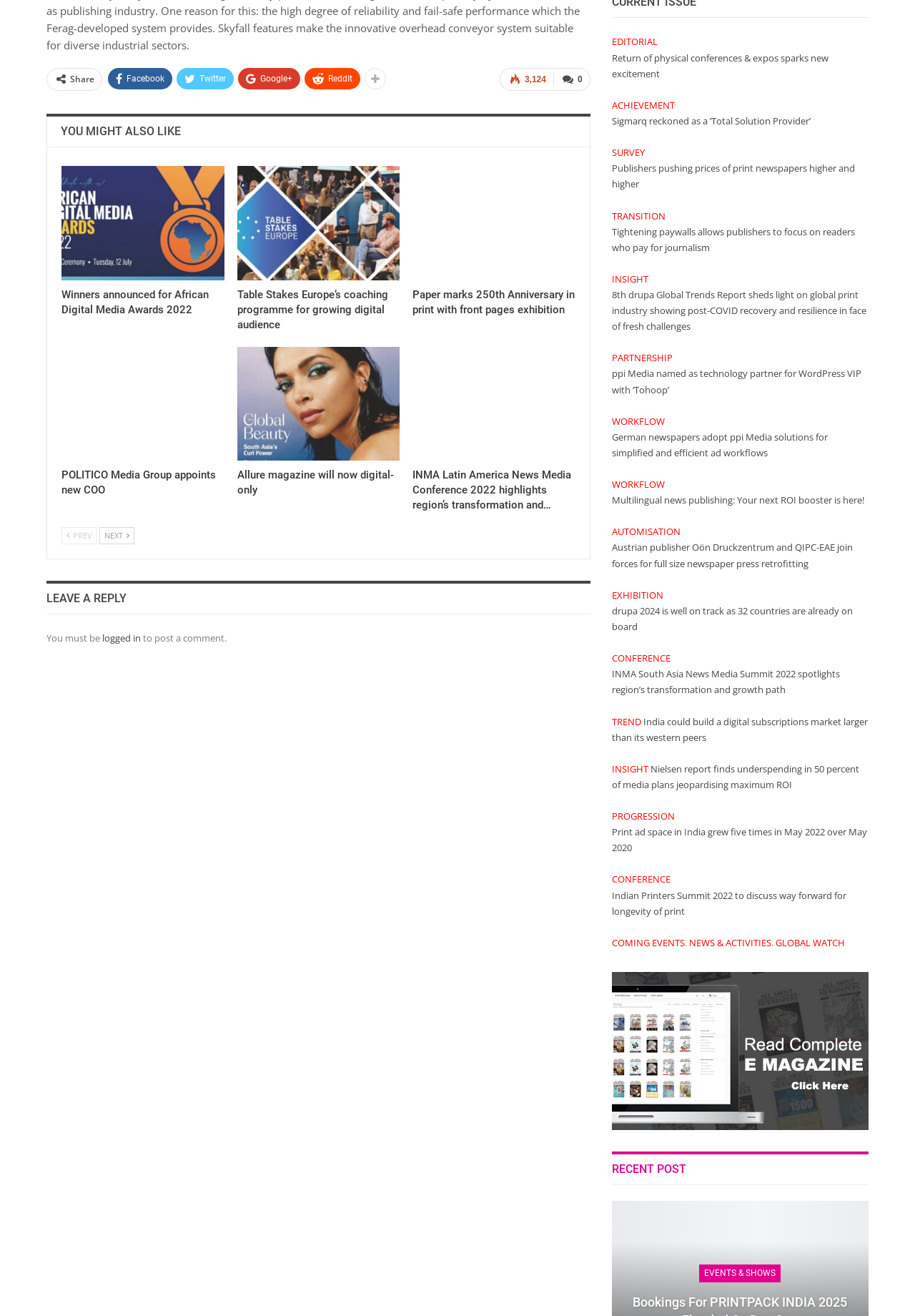Given the element description Events & Shows, specify the bounding box coordinates of the corresponding UI element in the format (top-left x, top-left y, bottom-right x, bottom-right y). All values must be between 0 and 1.

[0.764, 0.961, 0.853, 0.974]